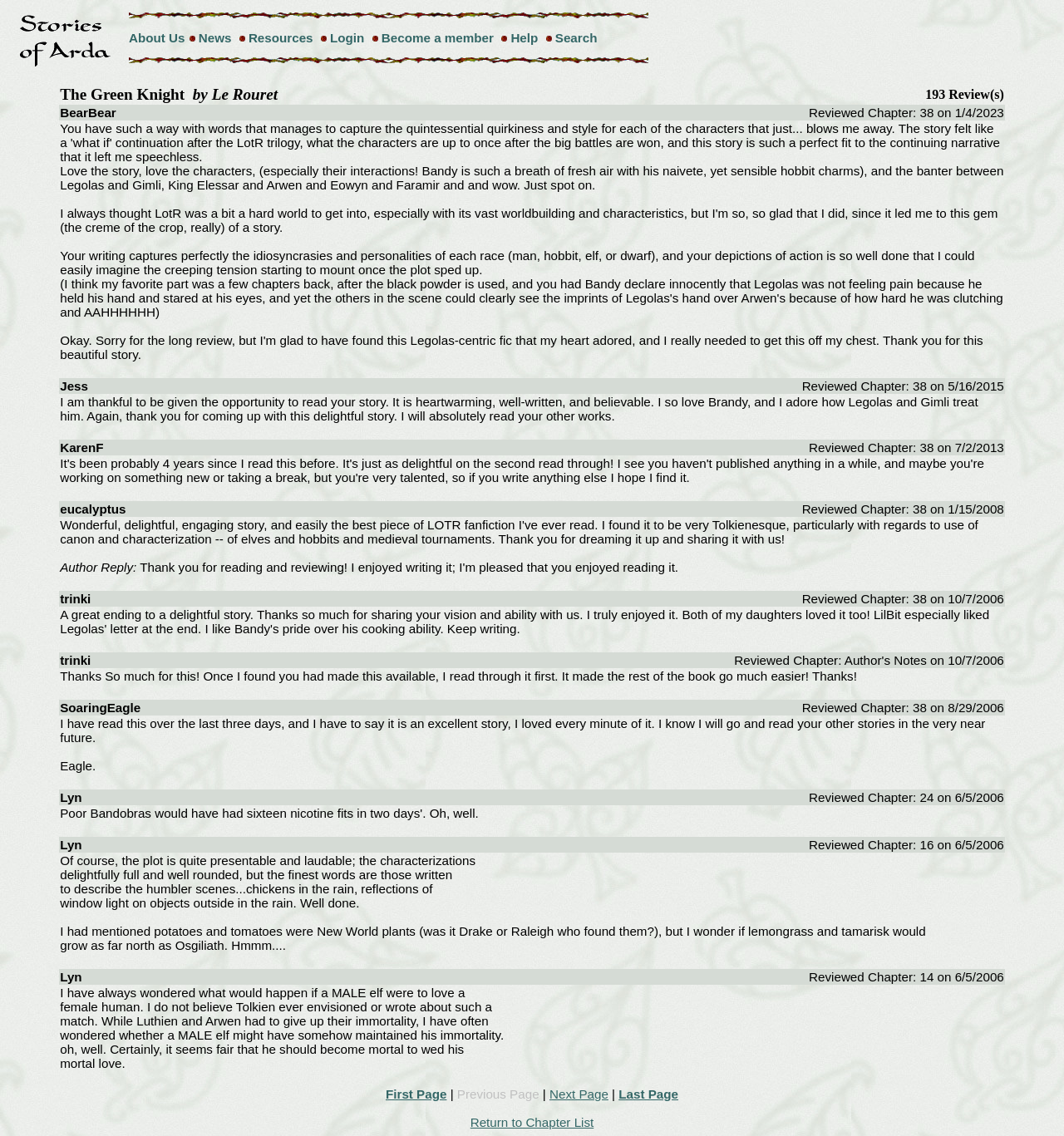Please provide a comprehensive answer to the question based on the screenshot: What is the title of the first story?

The title of the first story can be found in the table on the webpage, which lists various stories. The first row of the table has a column header 'The Green Knight' which is the title of the first story.